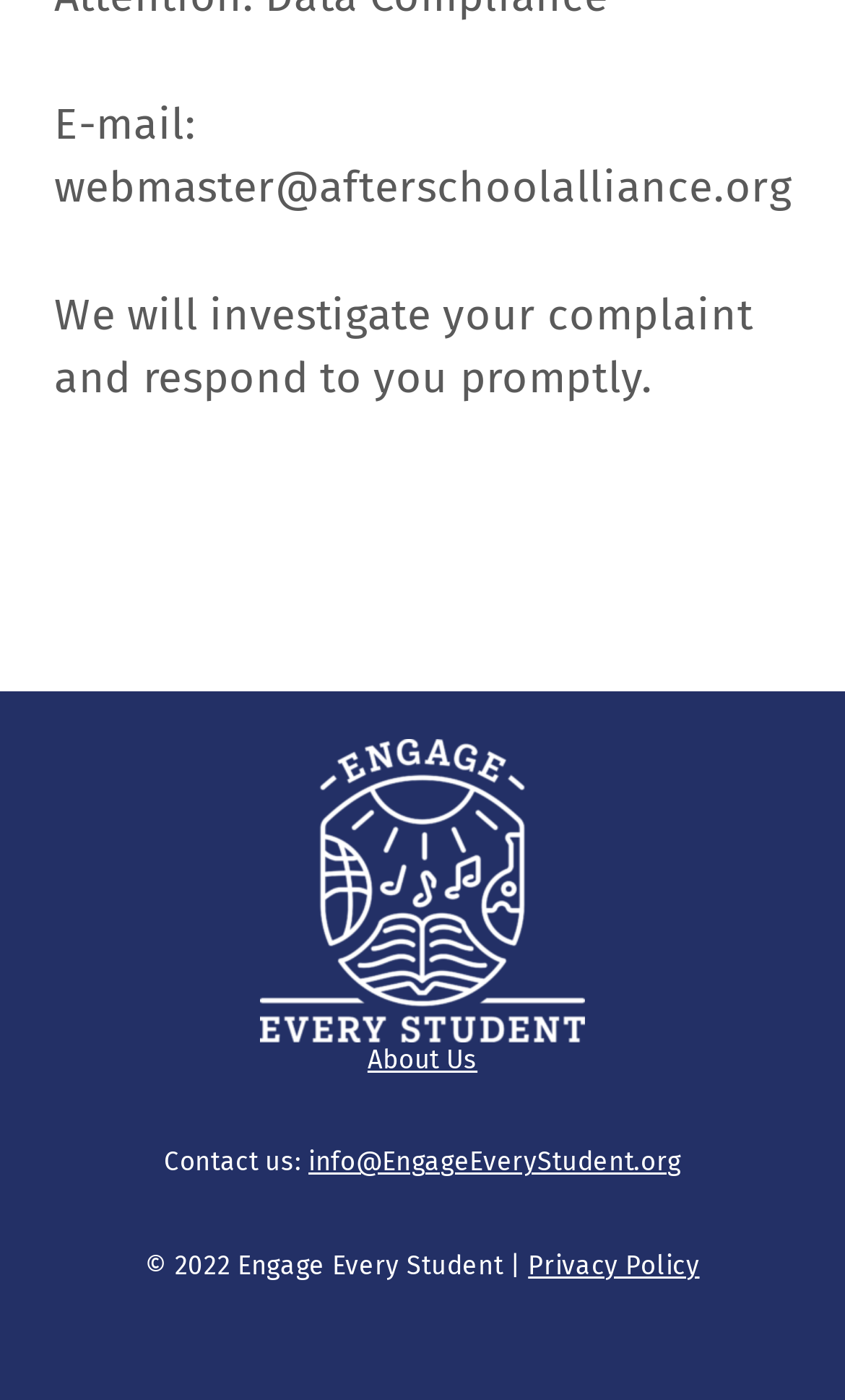Identify the bounding box coordinates for the UI element described as: "info@EngageEveryStudent.org".

[0.365, 0.82, 0.806, 0.841]